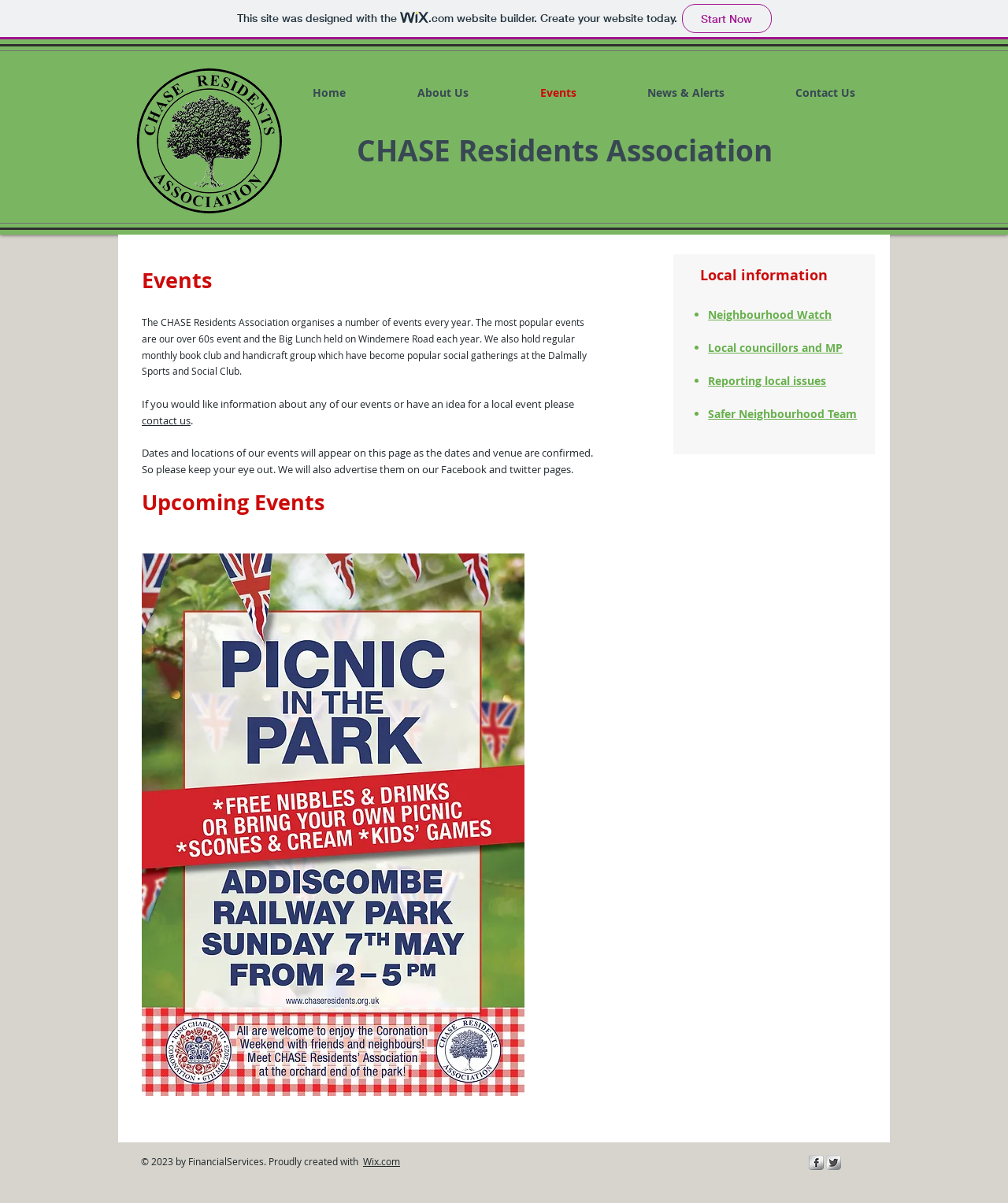Pinpoint the bounding box coordinates of the clickable area needed to execute the instruction: "Check the 'Neighbourhood Watch' link". The coordinates should be specified as four float numbers between 0 and 1, i.e., [left, top, right, bottom].

[0.702, 0.255, 0.825, 0.268]